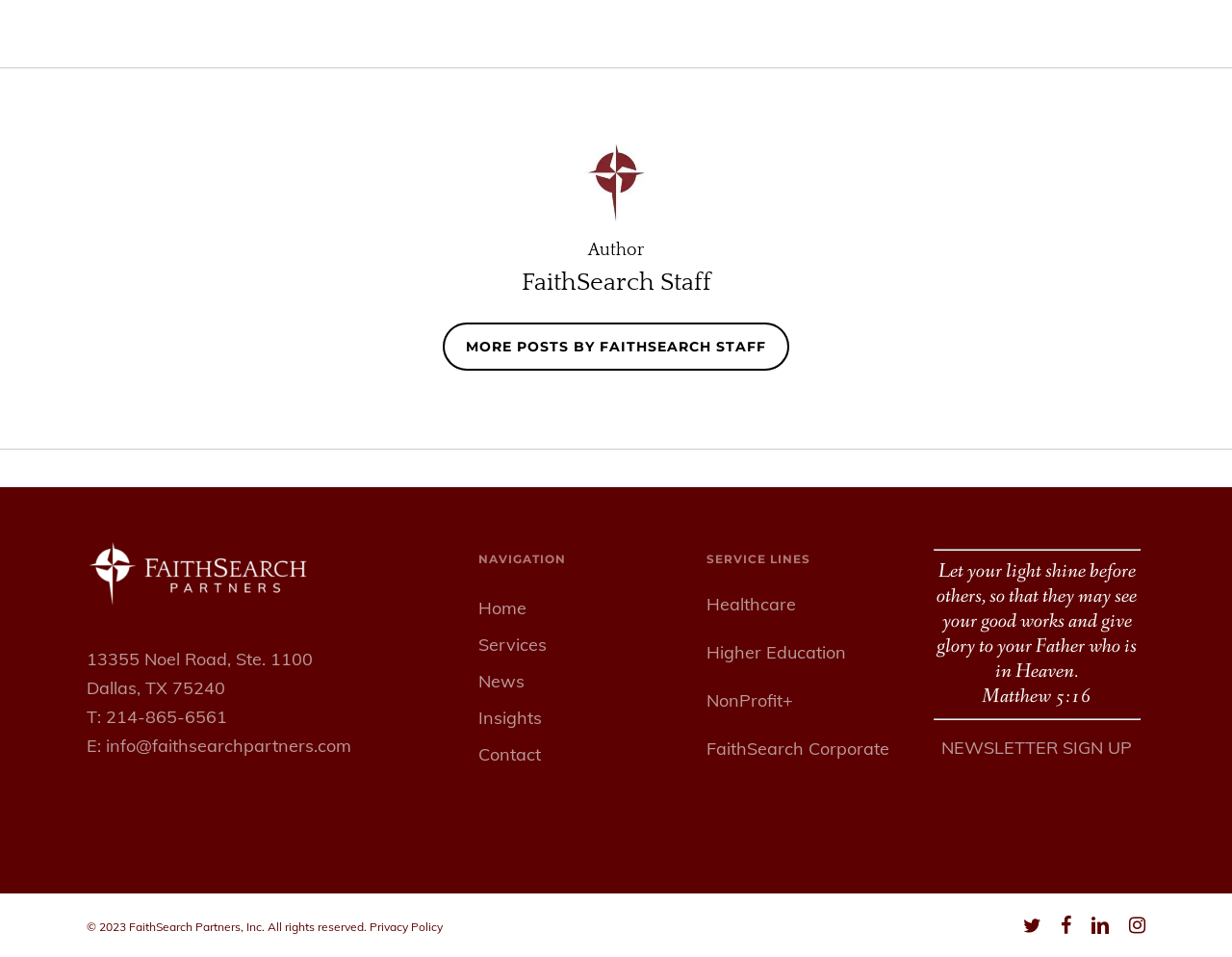Provide the bounding box coordinates of the HTML element this sentence describes: "Advertise".

None